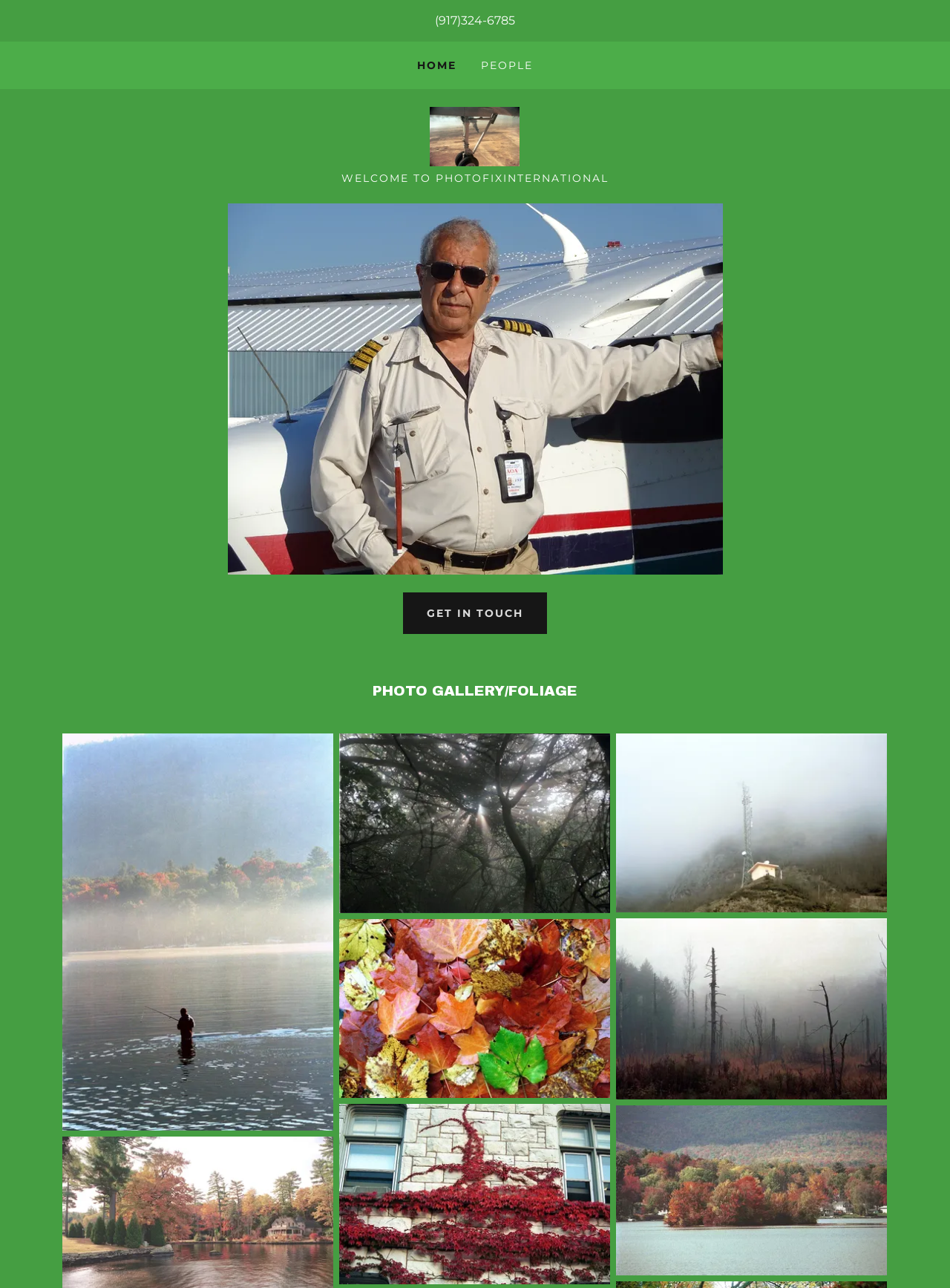Please find the bounding box coordinates (top-left x, top-left y, bottom-right x, bottom-right y) in the screenshot for the UI element described as follows: (917)324-6785

[0.458, 0.01, 0.542, 0.021]